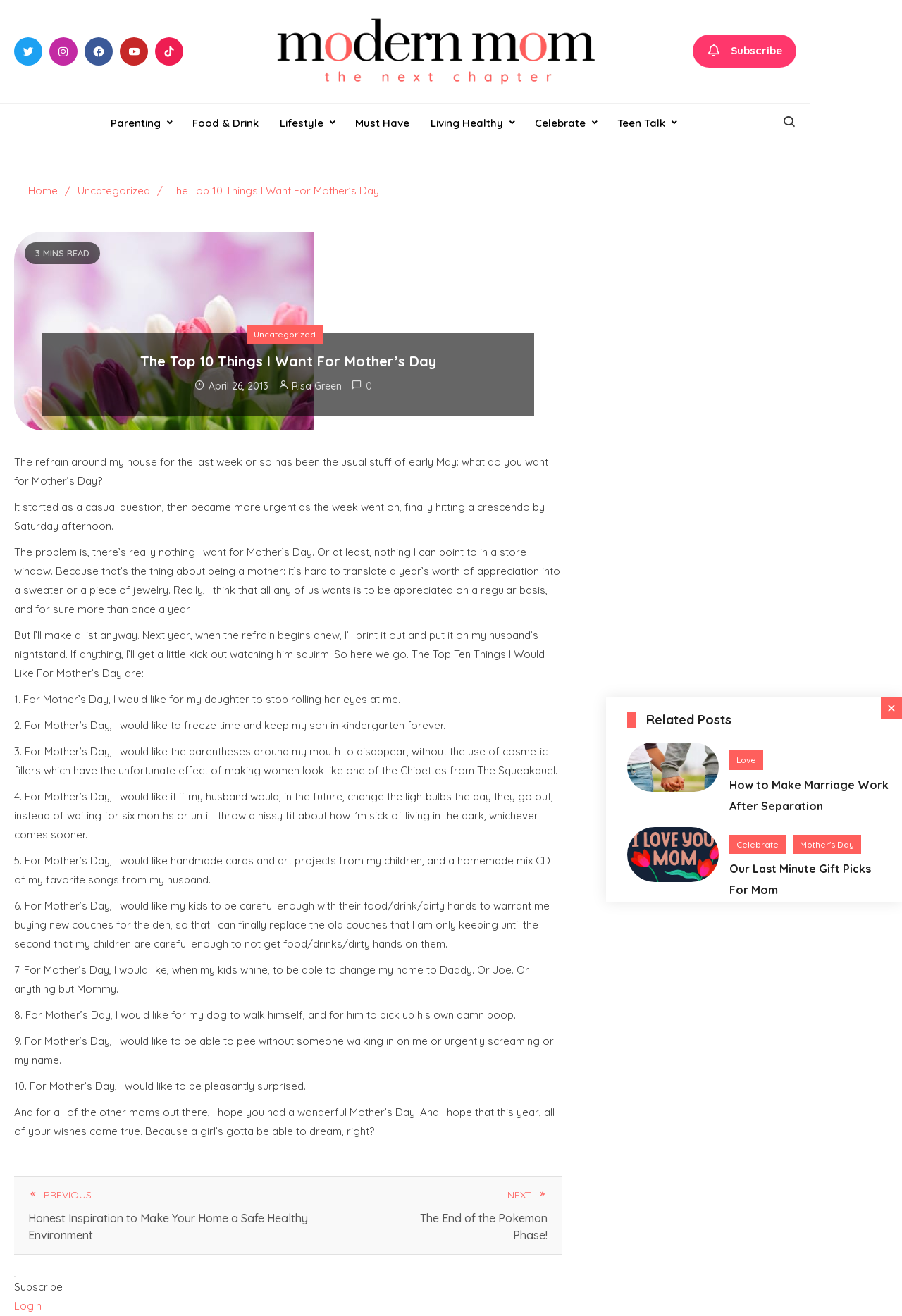Find the coordinates for the bounding box of the element with this description: "Food & Drink".

[0.856, 0.698, 0.931, 0.713]